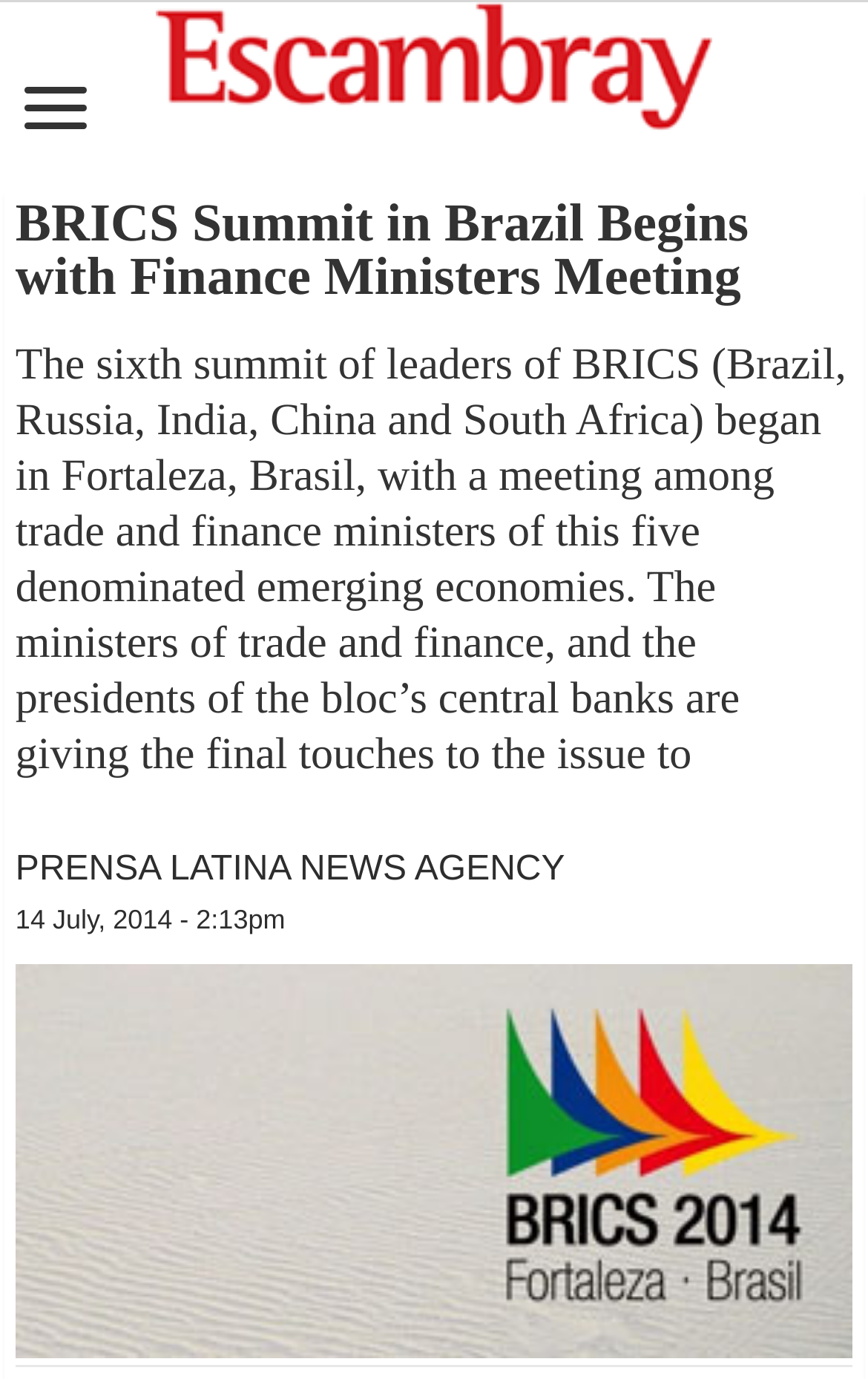Respond to the following question using a concise word or phrase: 
What is the name of the news agency?

PRENSA LATINA NEWS AGENCY